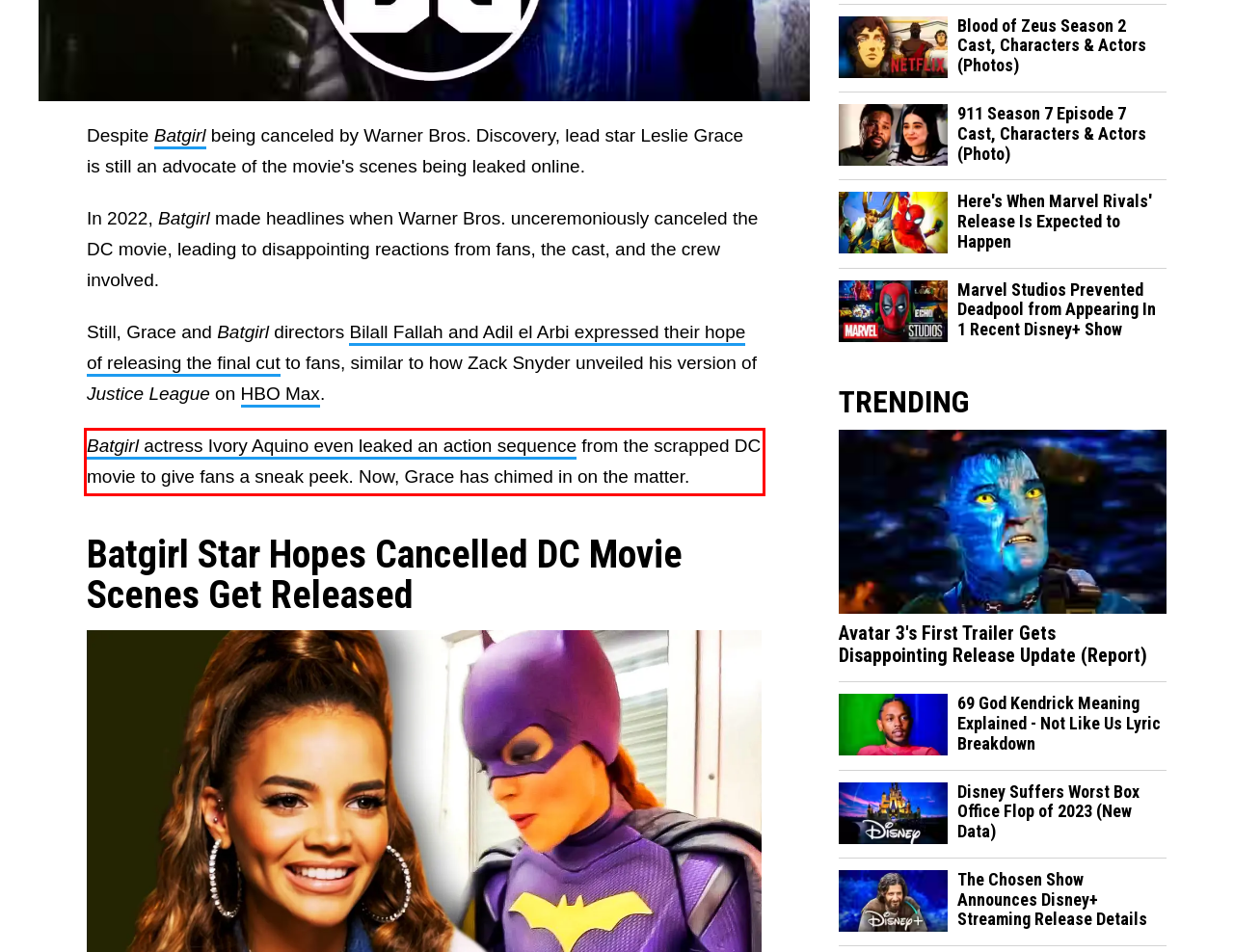Analyze the screenshot of the webpage that features a red bounding box and recognize the text content enclosed within this red bounding box.

Batgirl actress Ivory Aquino even leaked an action sequence from the scrapped DC movie to give fans a sneak peek. Now, Grace has chimed in on the matter.